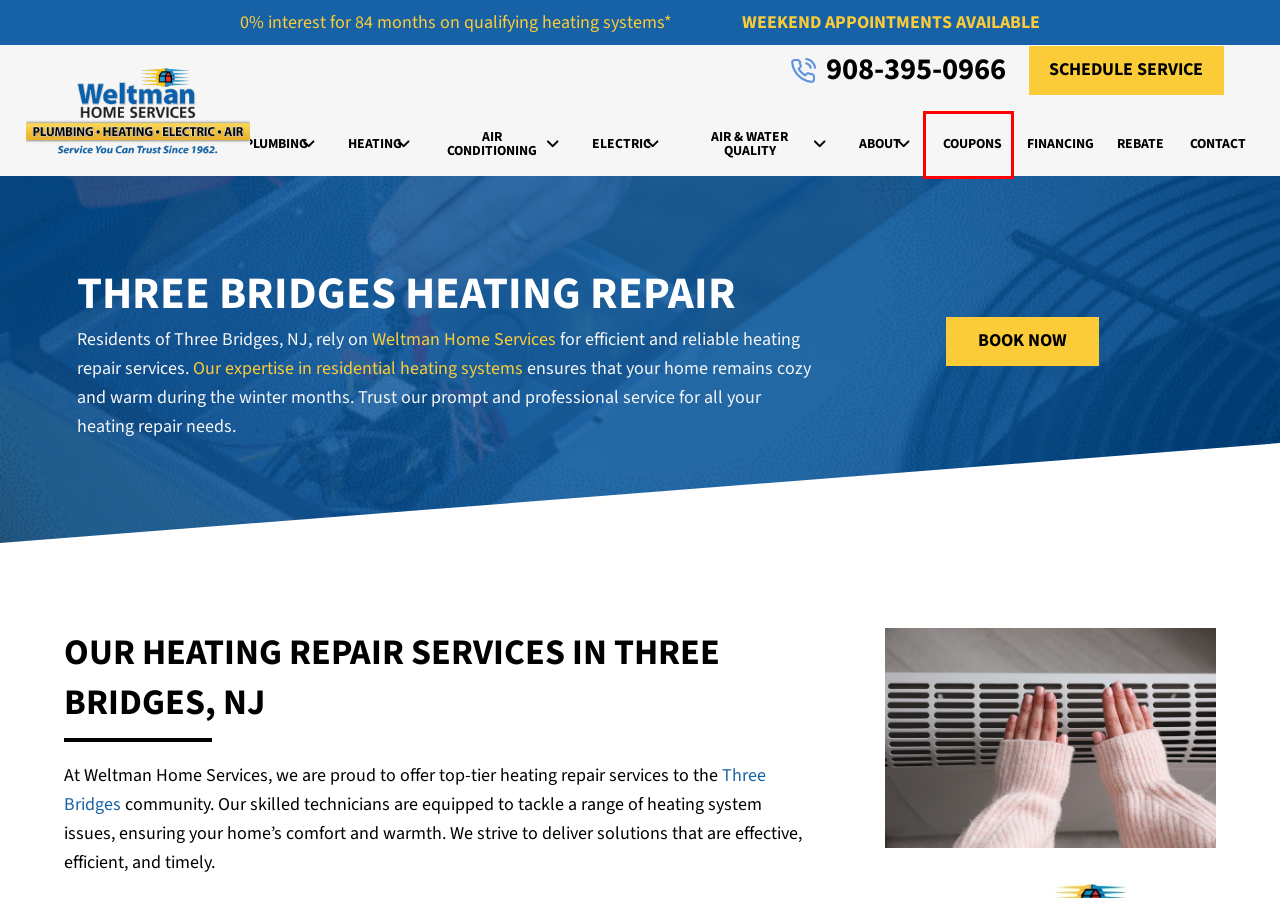Check out the screenshot of a webpage with a red rectangle bounding box. Select the best fitting webpage description that aligns with the new webpage after clicking the element inside the bounding box. Here are the candidates:
A. Electric | Weltman Home Services
B. Financing | Weltman Home Services
C. About | Weltman Home Services
D. Coupons | Weltman Home Services
E. Air & Water Quality | Weltman Home Services
F. Contact Us | Weltman Home Services
G. Expert Air Conditioner Service & AC Repair Near You
H. Rebate | Weltman Home Services

D